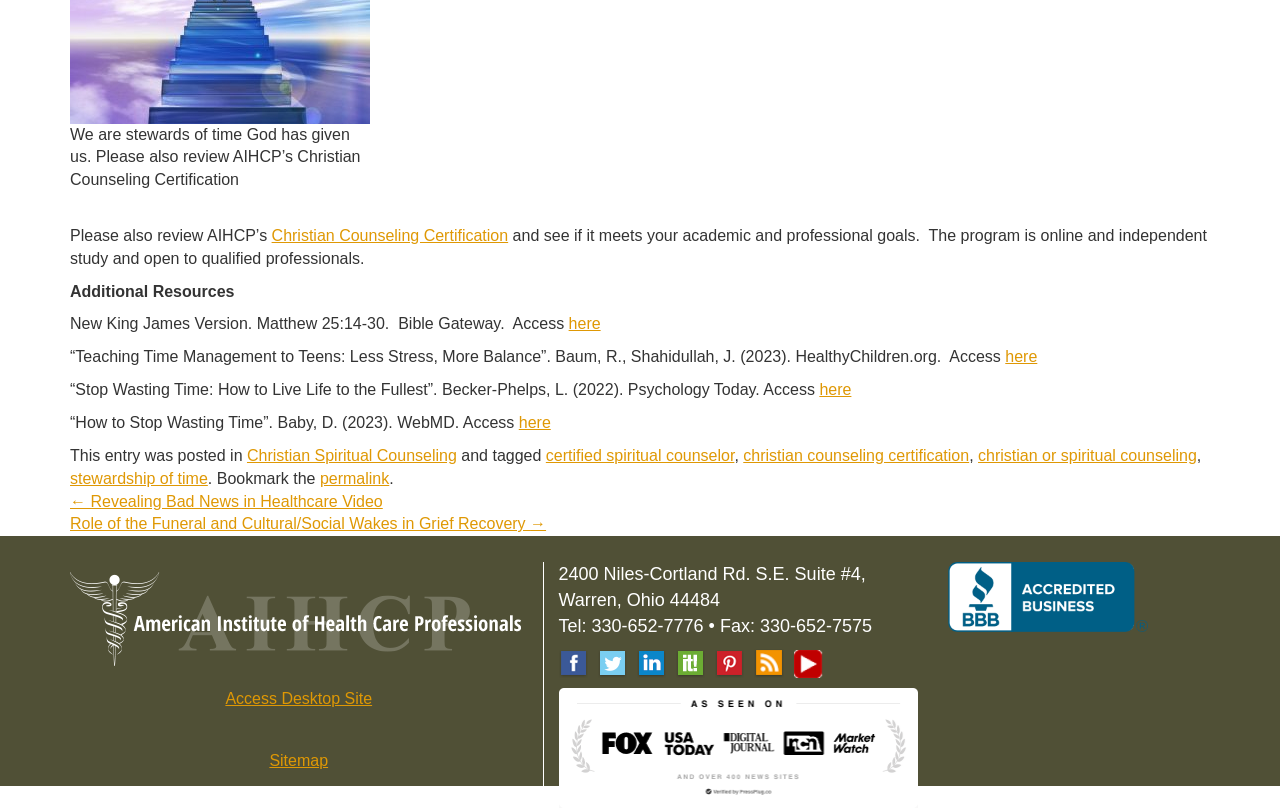Determine the bounding box coordinates of the UI element described below. Use the format (top-left x, top-left y, bottom-right x, bottom-right y) with floating point numbers between 0 and 1: Christian Counseling Certification

[0.212, 0.281, 0.397, 0.302]